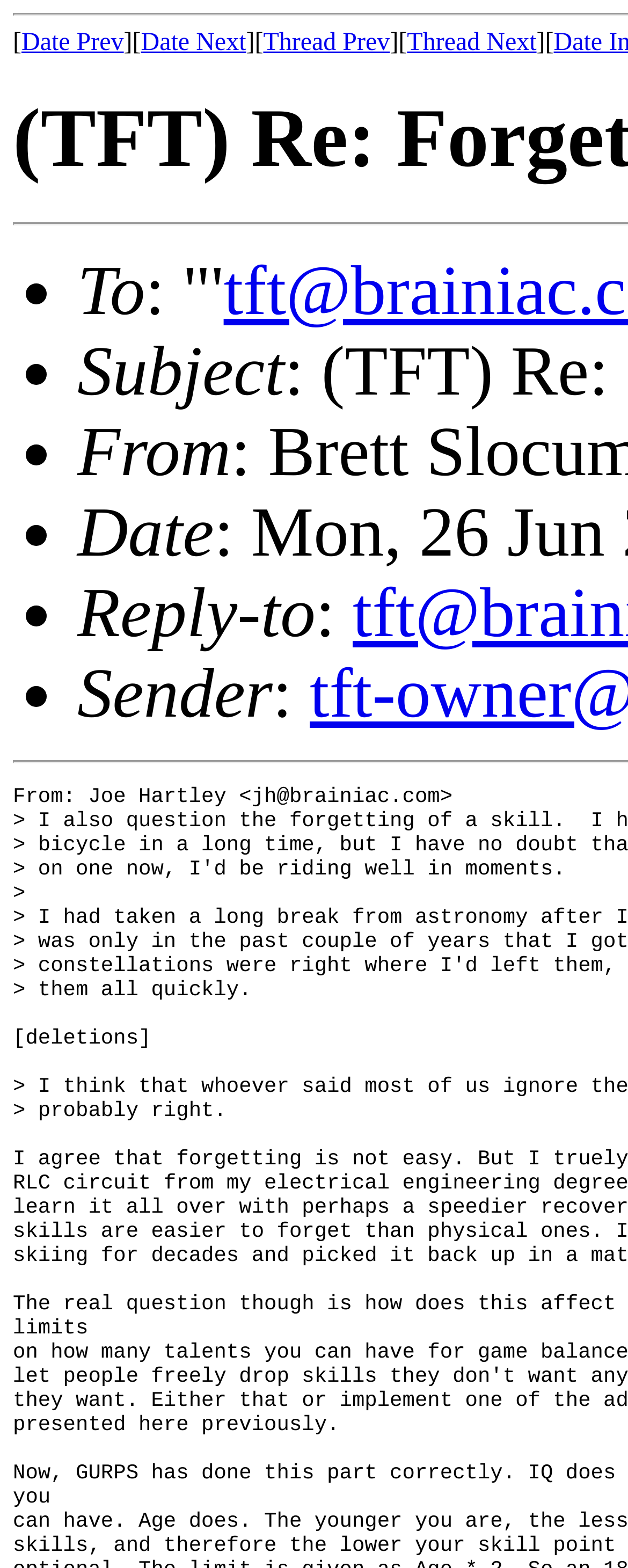From the webpage screenshot, predict the bounding box coordinates (top-left x, top-left y, bottom-right x, bottom-right y) for the UI element described here: Date Next

[0.224, 0.018, 0.392, 0.036]